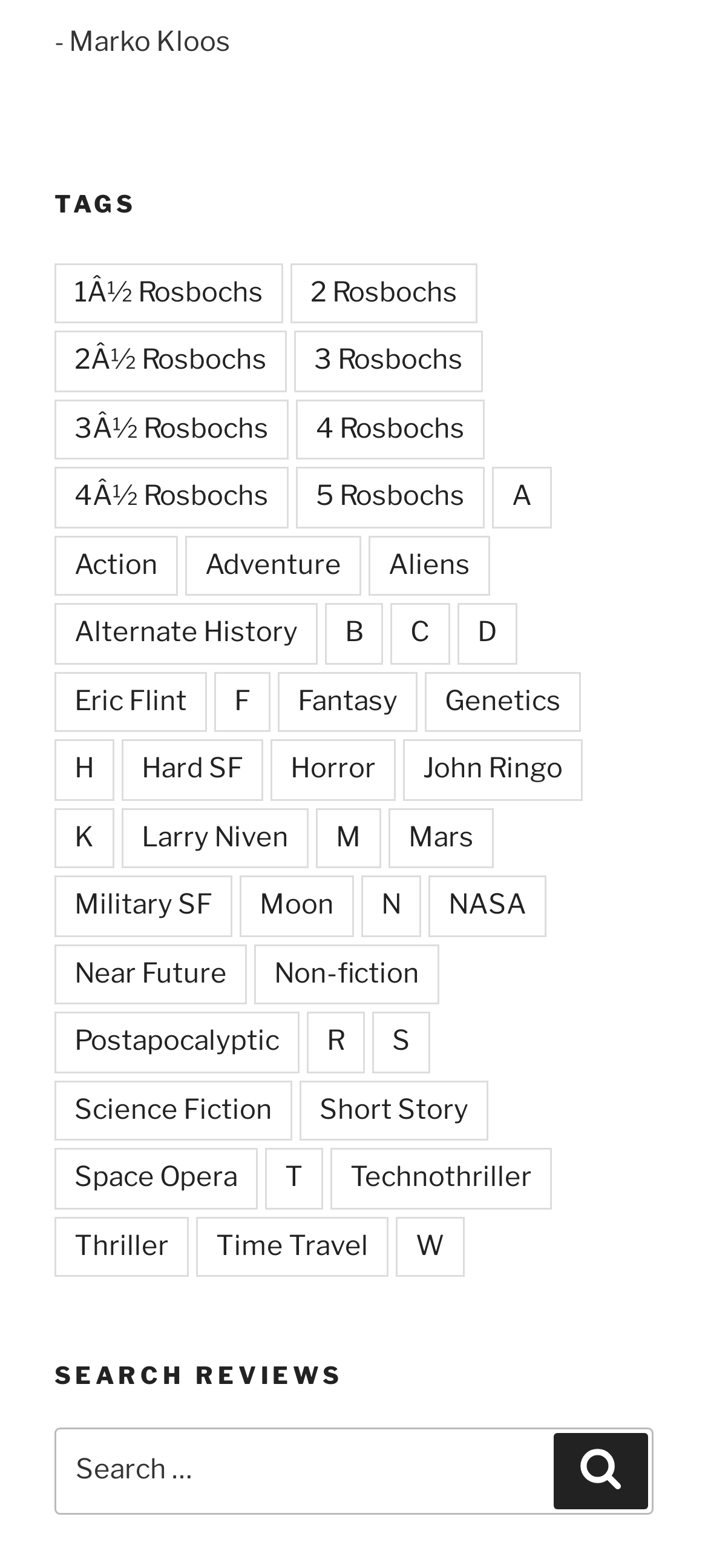Locate the bounding box coordinates of the clickable part needed for the task: "Leave a comment".

None